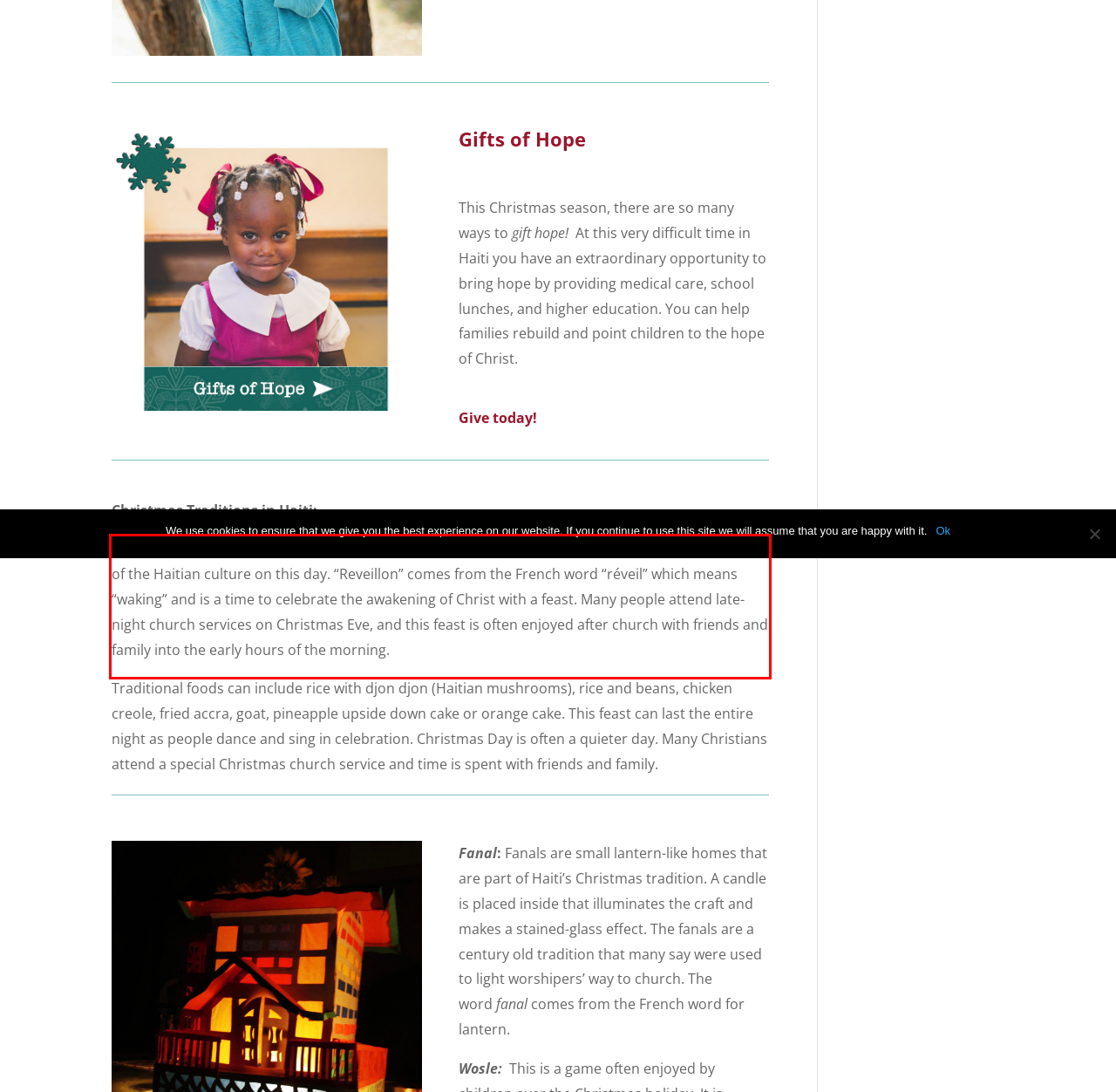Identify and transcribe the text content enclosed by the red bounding box in the given screenshot.

Reveillon: Christmas Eve is often the day most celebrated in Haiti and Reveillon is an important part of the Haitian culture on this day. “Reveillon” comes from the French word “réveil” which means “waking” and is a time to celebrate the awakening of Christ with a feast. Many people attend late-night church services on Christmas Eve, and this feast is often enjoyed after church with friends and family into the early hours of the morning.